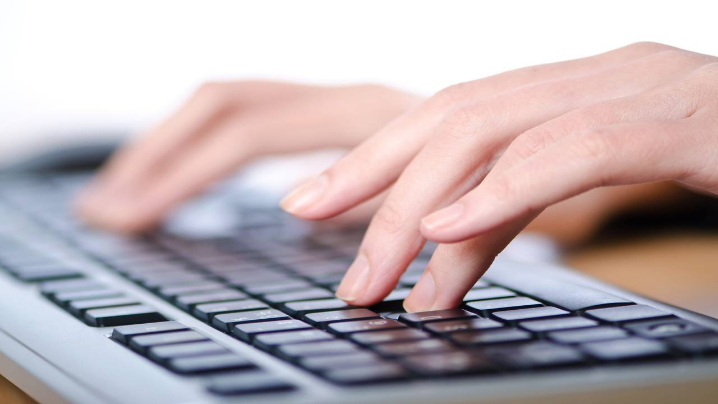Please examine the image and provide a detailed answer to the question: What is the background of the image?

The background of the image is softly blurred, which directs attention to the hands and the keyboard, symbolizing productivity and the technological interaction common in today’s digital age.